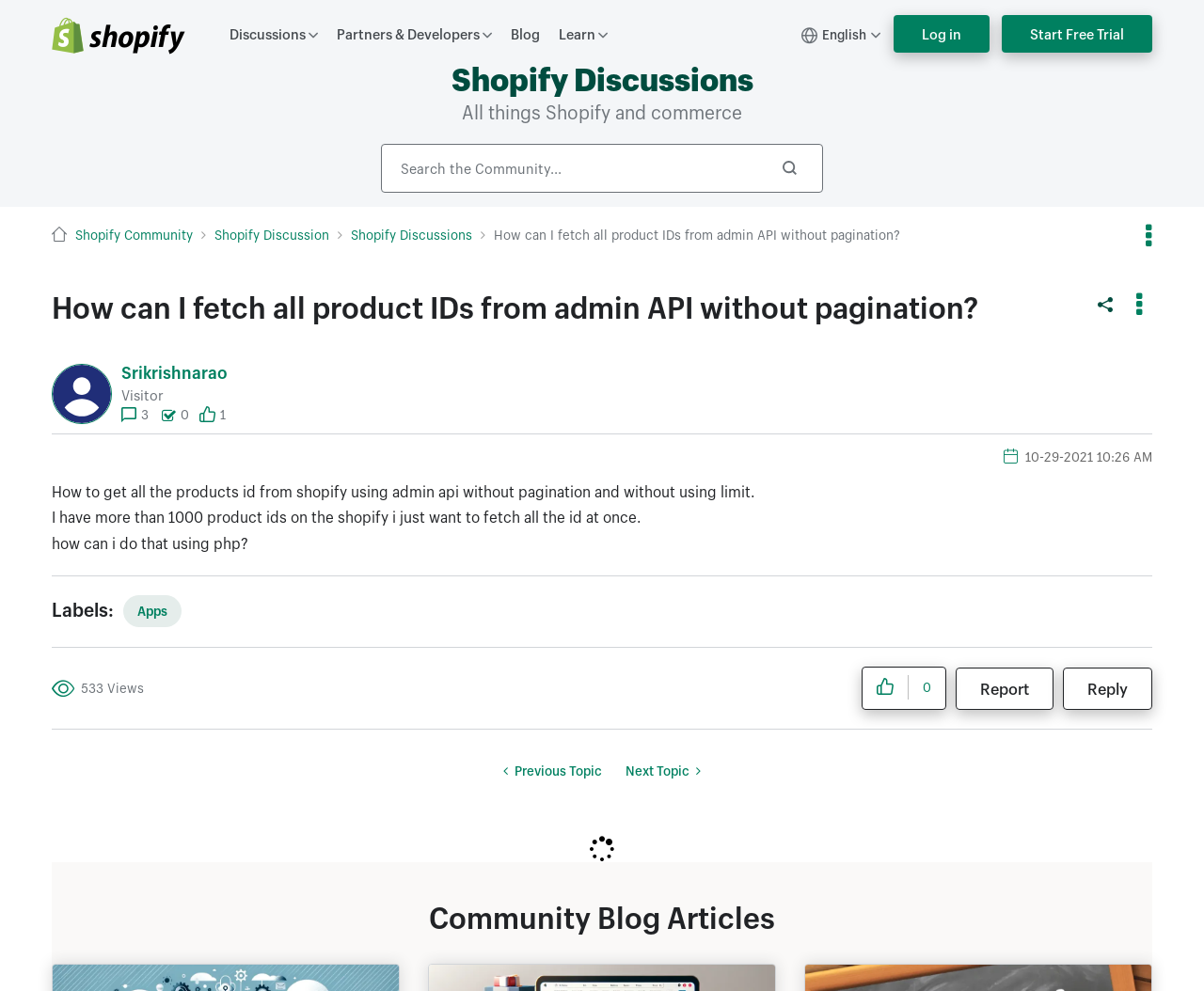Please specify the bounding box coordinates of the clickable region to carry out the following instruction: "Search for a topic". The coordinates should be four float numbers between 0 and 1, in the format [left, top, right, bottom].

[0.316, 0.145, 0.684, 0.194]